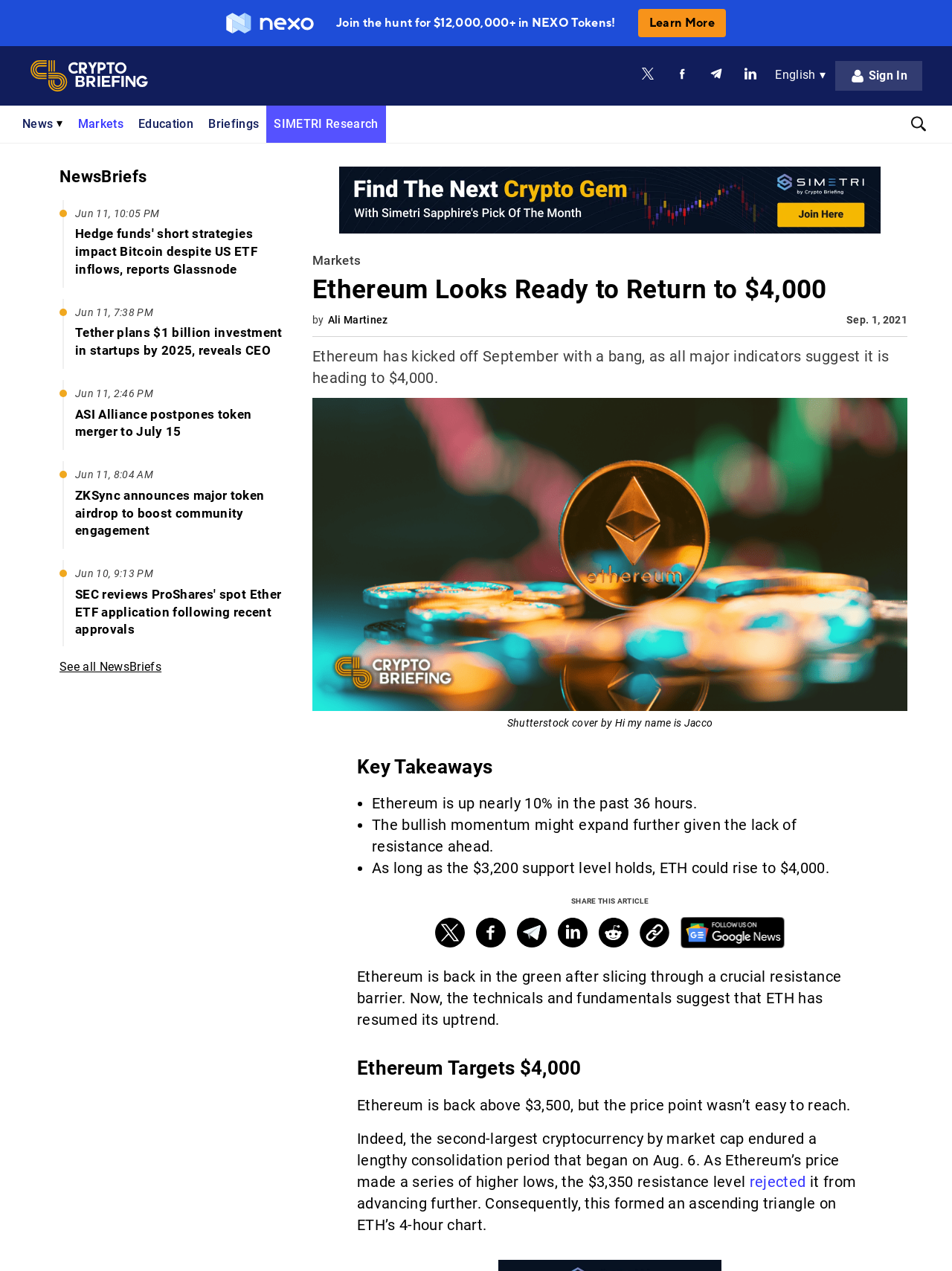Find the bounding box coordinates of the area to click in order to follow the instruction: "Read Ethereum Looks Ready to Return to $4,000".

[0.328, 0.215, 0.953, 0.241]